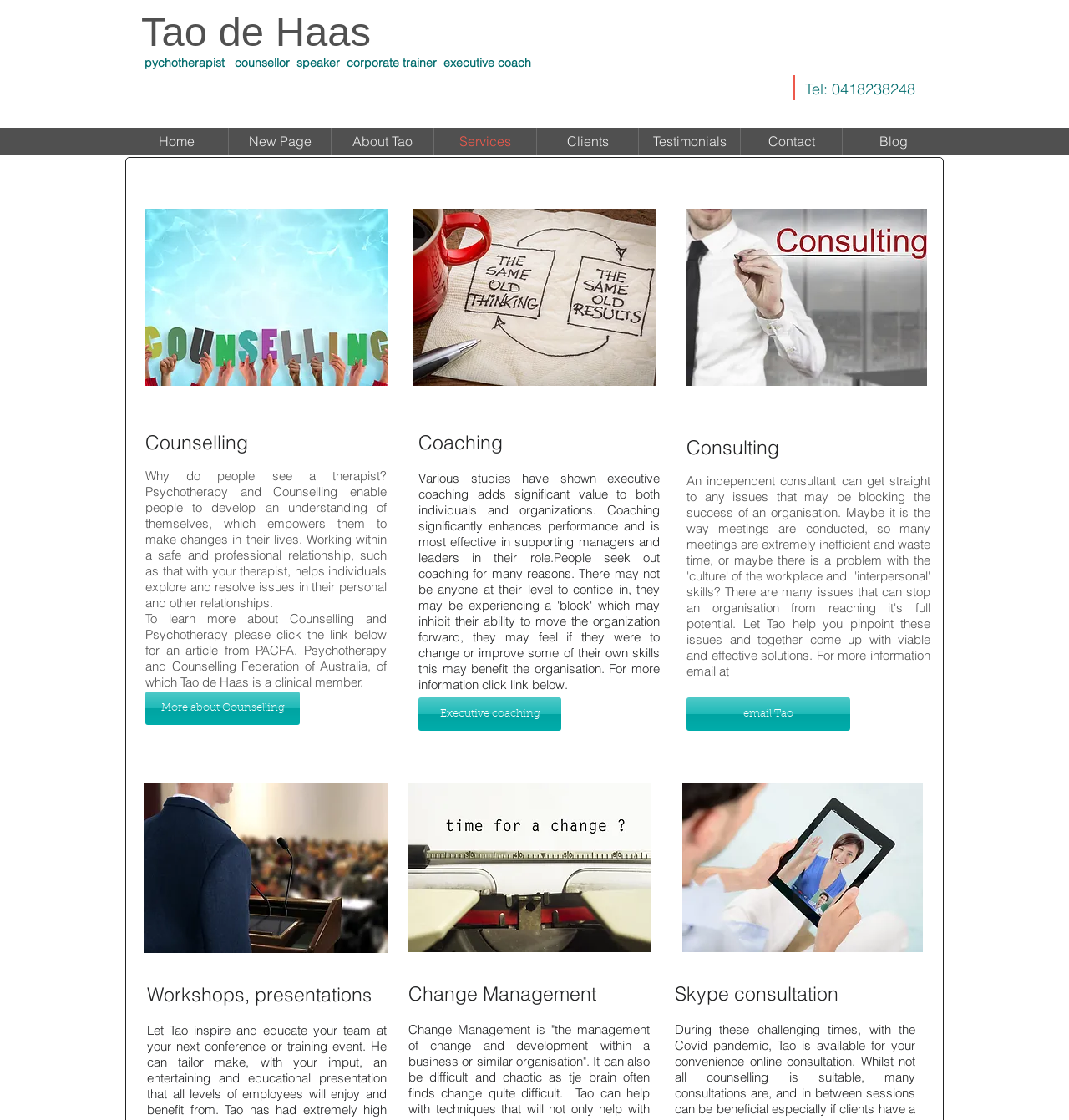Respond to the following question using a concise word or phrase: 
What is the purpose of Counselling and Psychotherapy?

To empower individuals to make changes